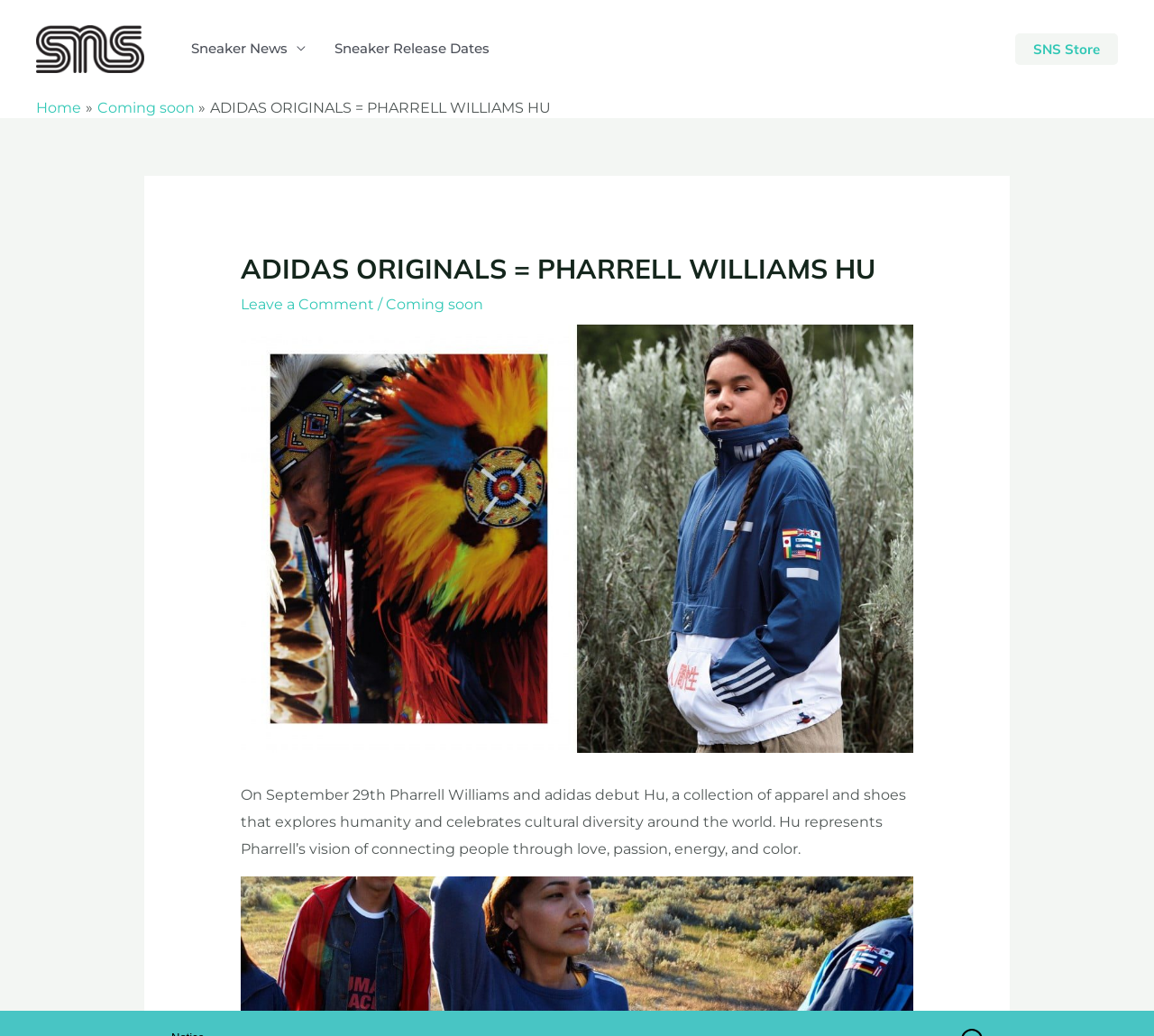Identify the bounding box for the UI element that is described as follows: "Coming soon".

[0.084, 0.095, 0.168, 0.112]